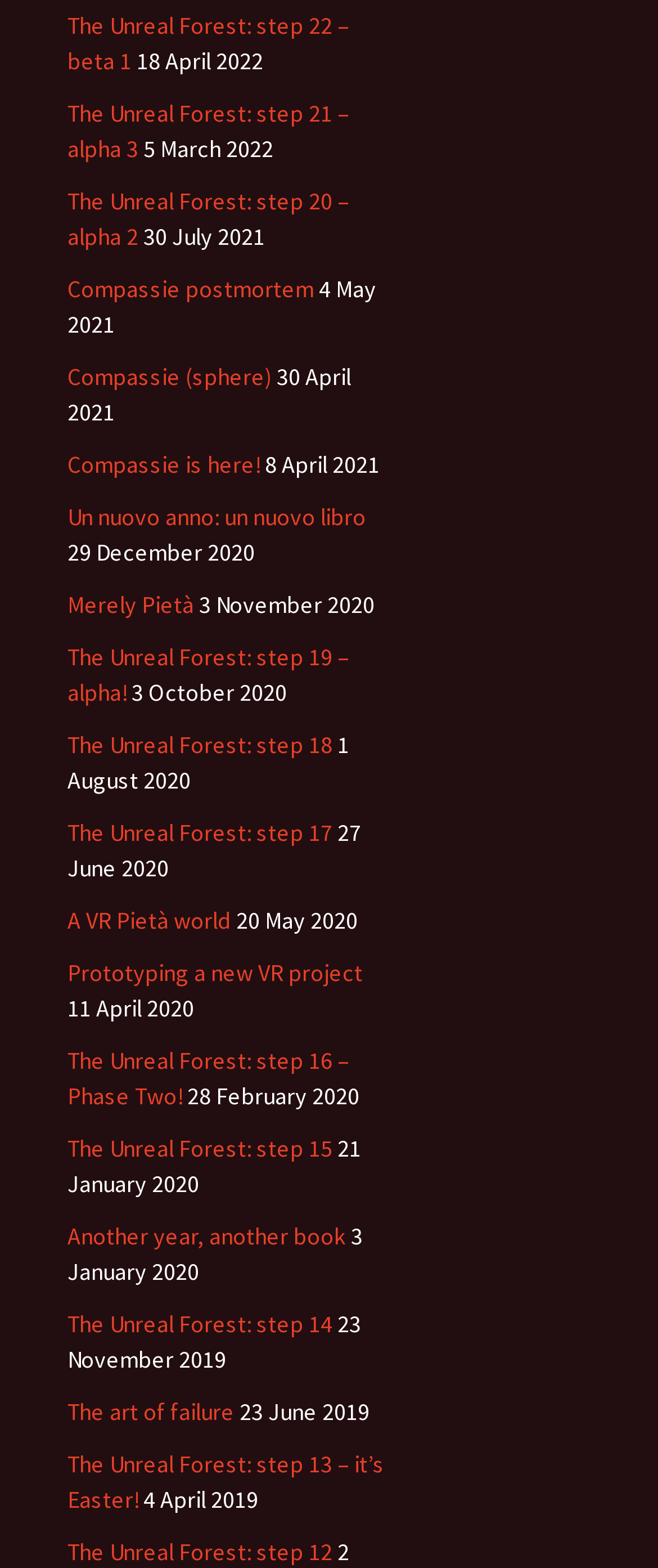Identify the bounding box coordinates of the section to be clicked to complete the task described by the following instruction: "view Compassie postmortem". The coordinates should be four float numbers between 0 and 1, formatted as [left, top, right, bottom].

[0.103, 0.174, 0.477, 0.194]